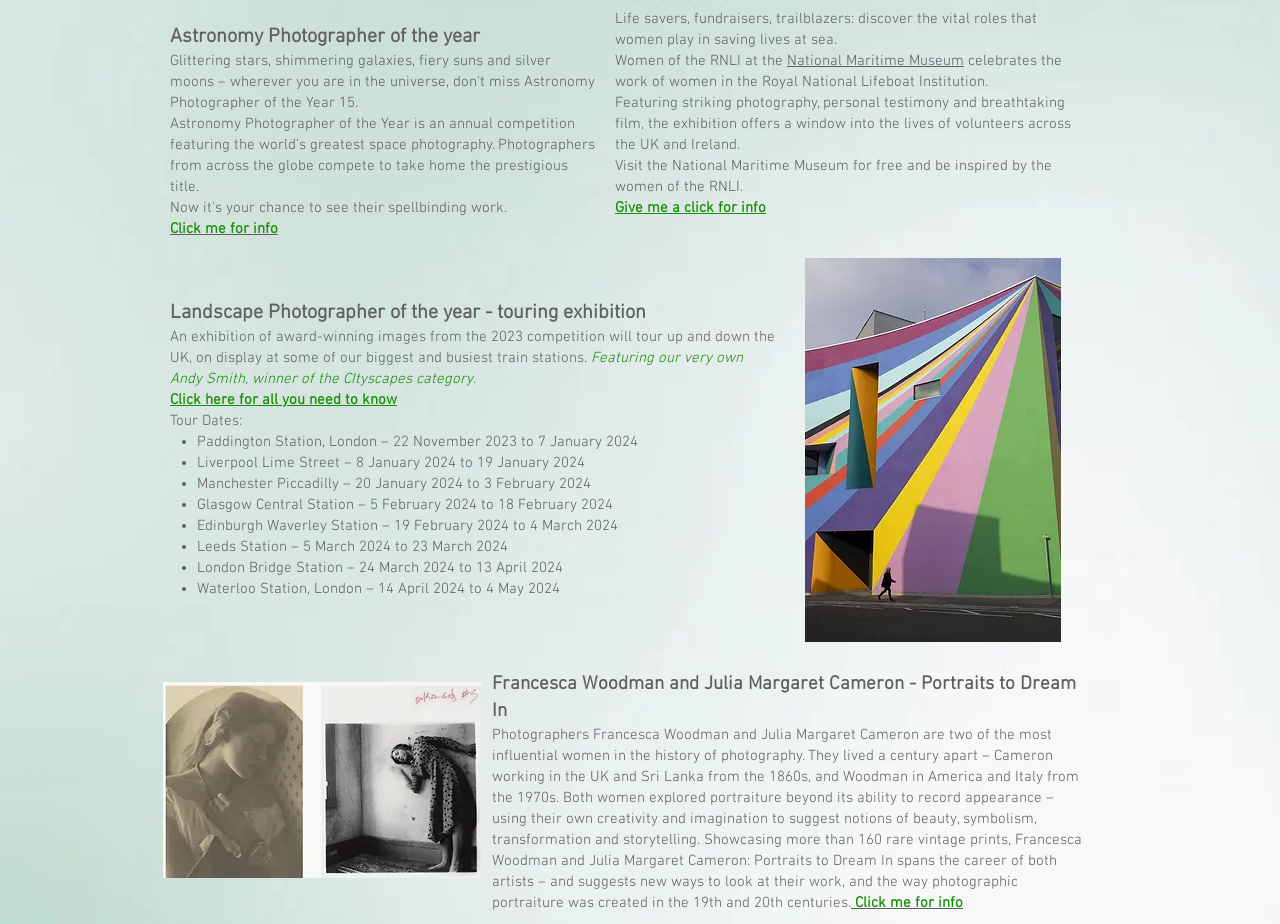From the webpage screenshot, identify the region described by 2 How to Access. Provide the bounding box coordinates as (top-left x, top-left y, bottom-right x, bottom-right y), with each value being a floating point number between 0 and 1.

None